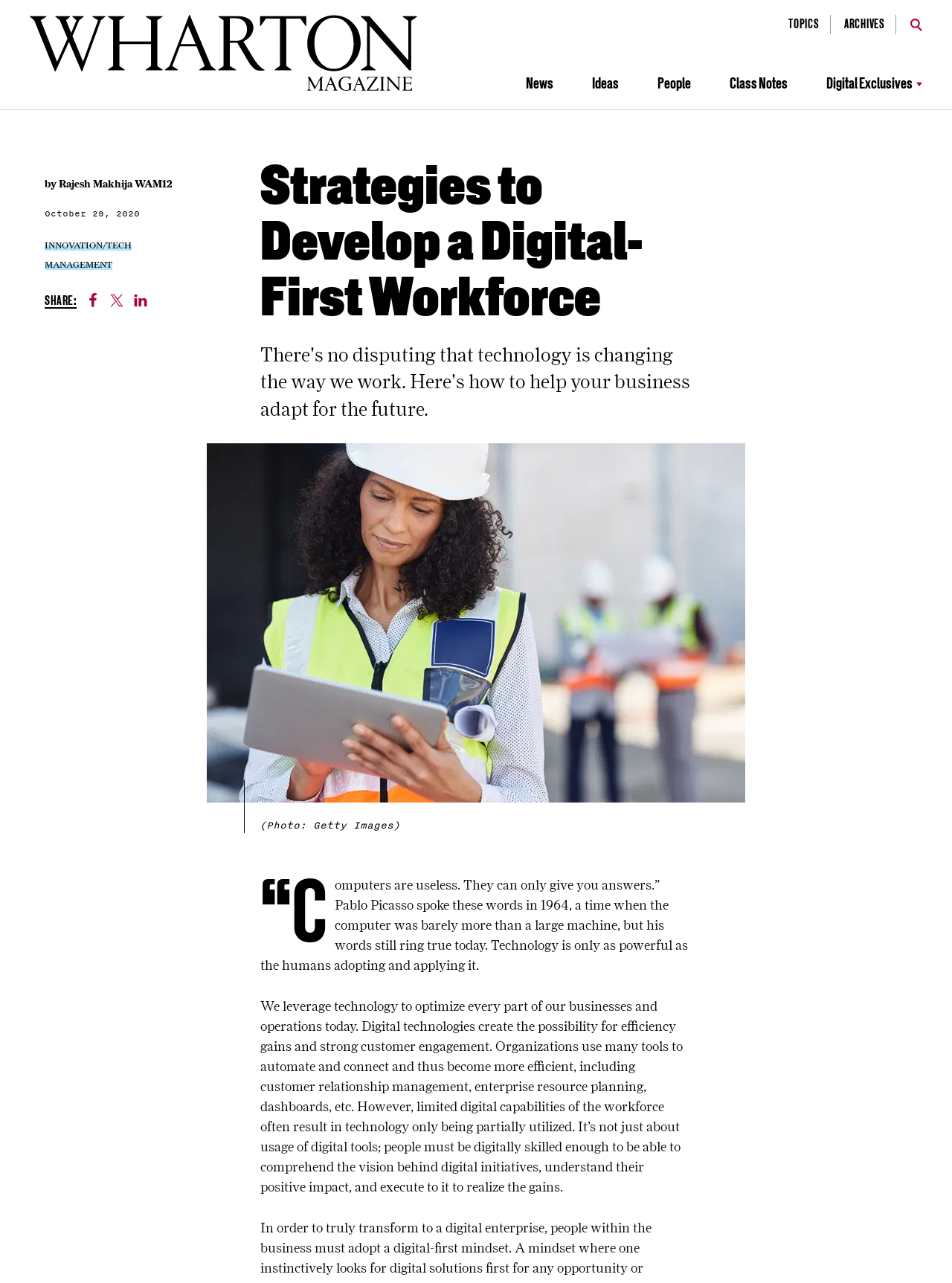Please identify the bounding box coordinates of the element's region that needs to be clicked to fulfill the following instruction: "Read about Strategies to Develop a Digital-First Workforce". The bounding box coordinates should consist of four float numbers between 0 and 1, i.e., [left, top, right, bottom].

[0.273, 0.126, 0.727, 0.257]